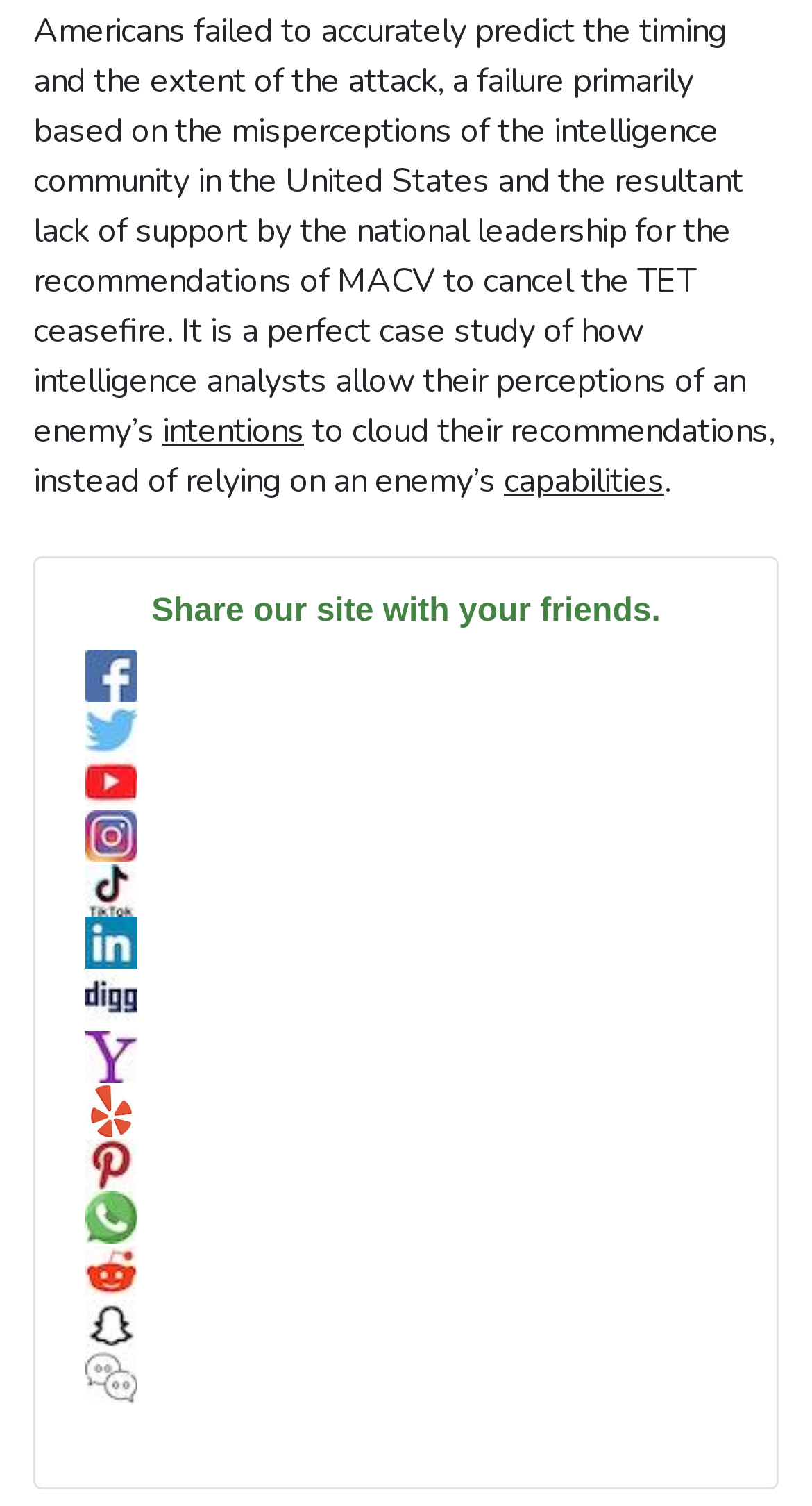Please provide a comprehensive answer to the question based on the screenshot: What is the purpose of the links on the webpage?

The webpage has multiple links with social media platform names, such as Facebook, Twitter, and YouTube, along with their corresponding images. The heading above these links is 'Share our site with your friends.' This suggests that the purpose of these links is to allow users to share the website with their friends on various social media platforms.